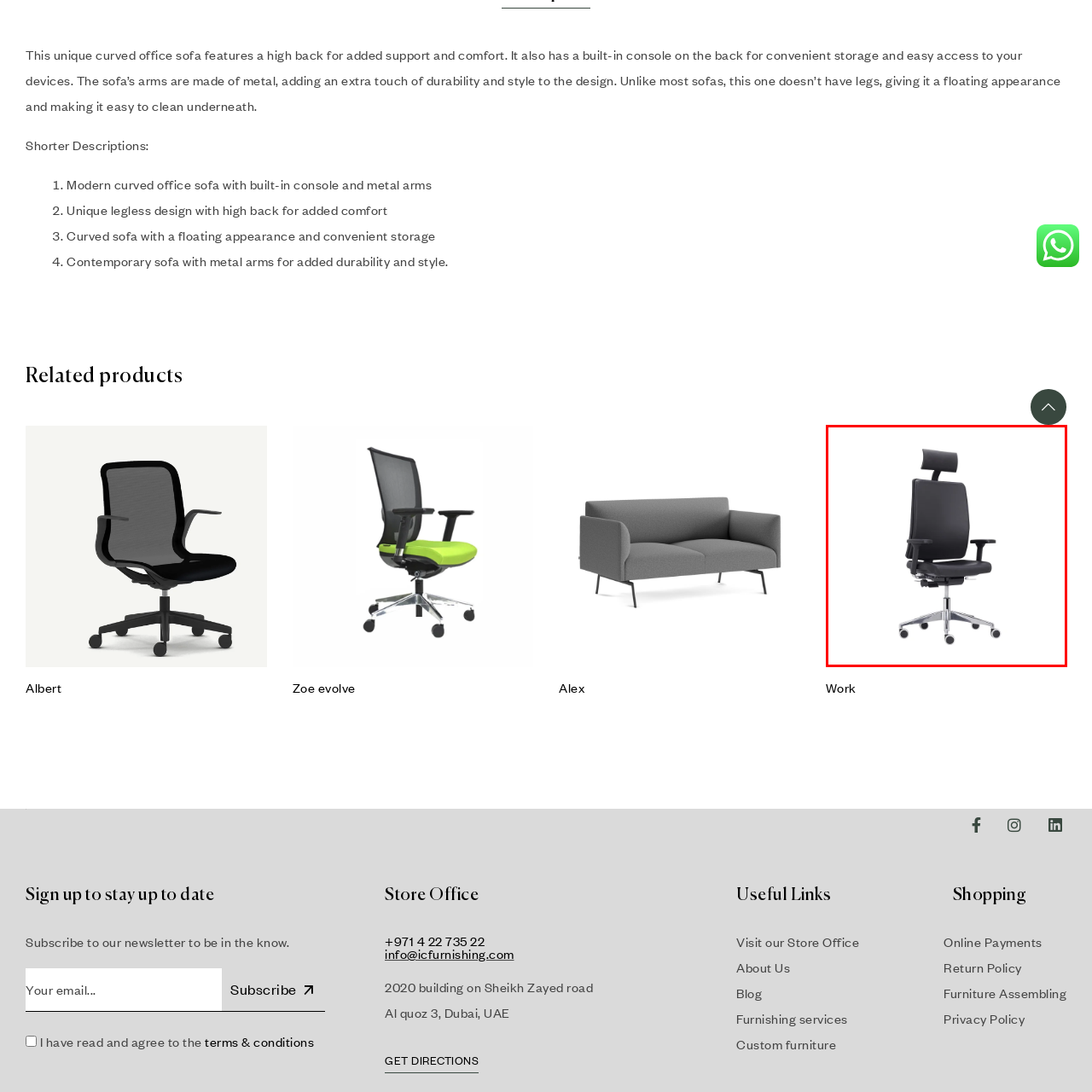What is the purpose of the adjustable headrest?
Please examine the image highlighted within the red bounding box and respond to the question using a single word or phrase based on the image.

Optimizing neck and spine alignment